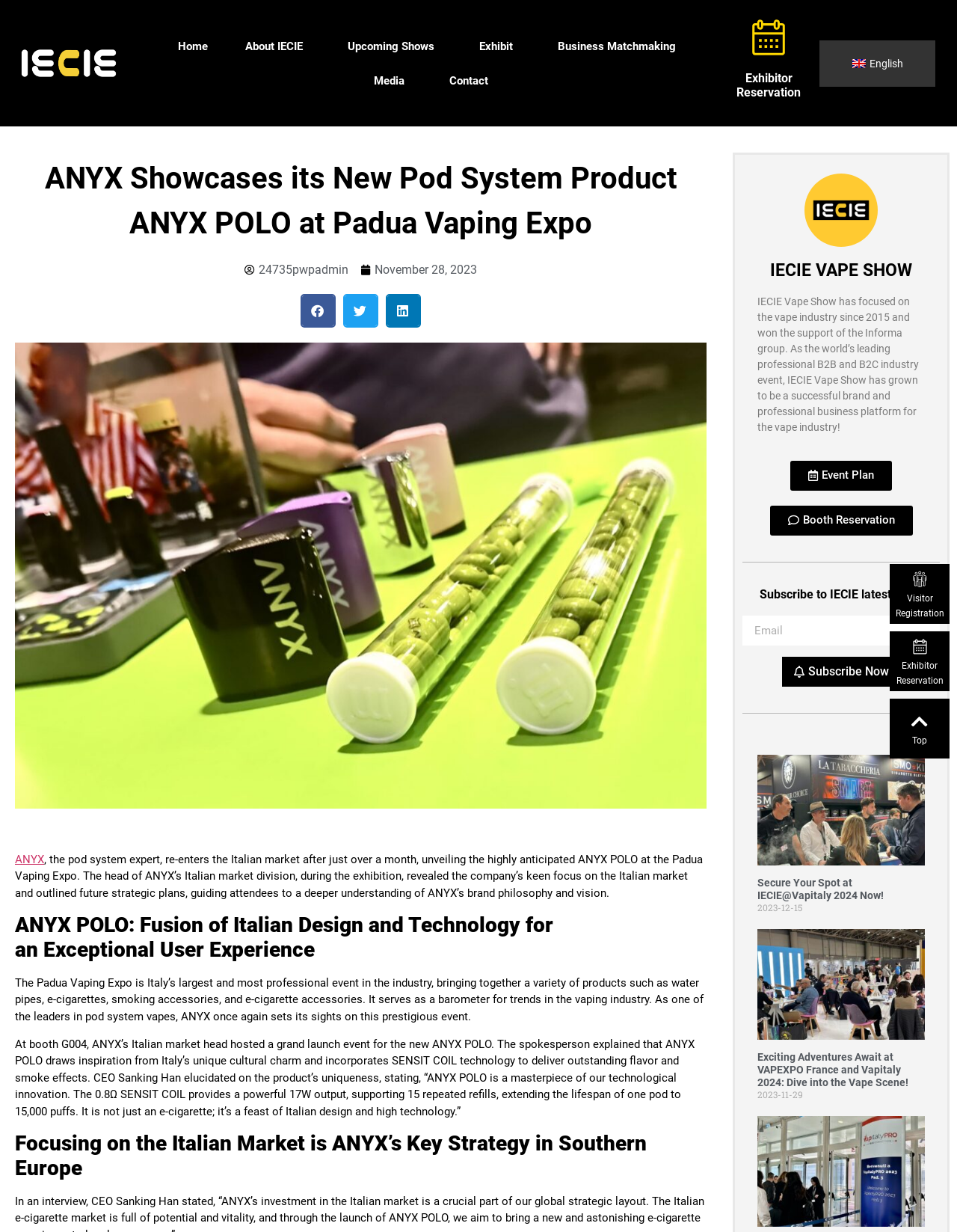Locate the bounding box coordinates of the element's region that should be clicked to carry out the following instruction: "Click on the 'Exhibitor Reservation' link". The coordinates need to be four float numbers between 0 and 1, i.e., [left, top, right, bottom].

[0.77, 0.058, 0.837, 0.081]